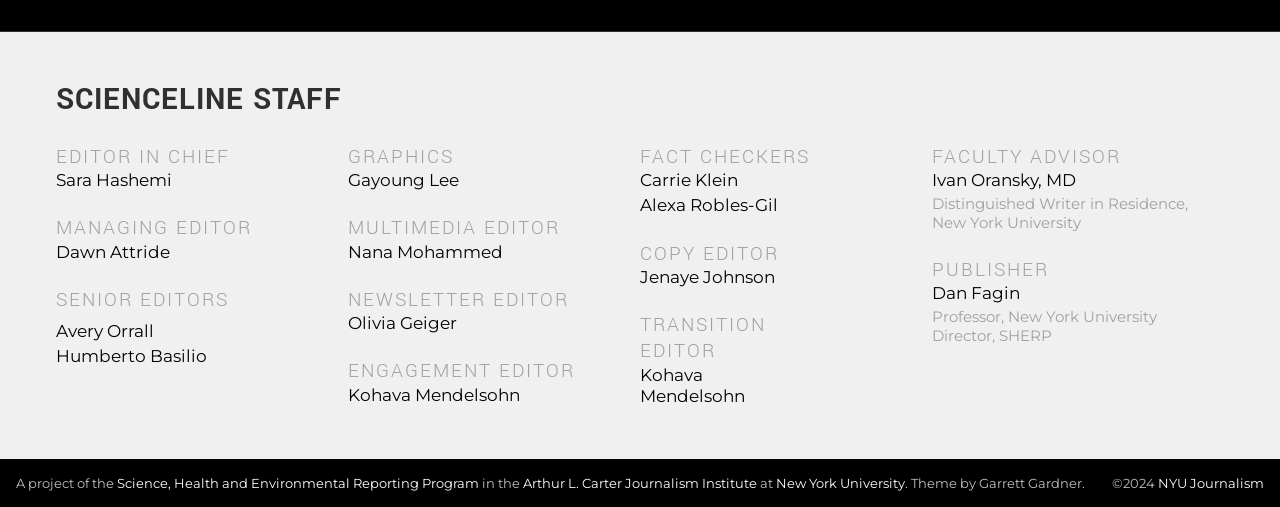Using the information shown in the image, answer the question with as much detail as possible: What is the name of the project that this webpage is a part of?

I found the static text 'A project of the' followed by a link 'Science, Health and Environmental Reporting Program', indicating that this webpage is a part of the Science, Health and Environmental Reporting Program.